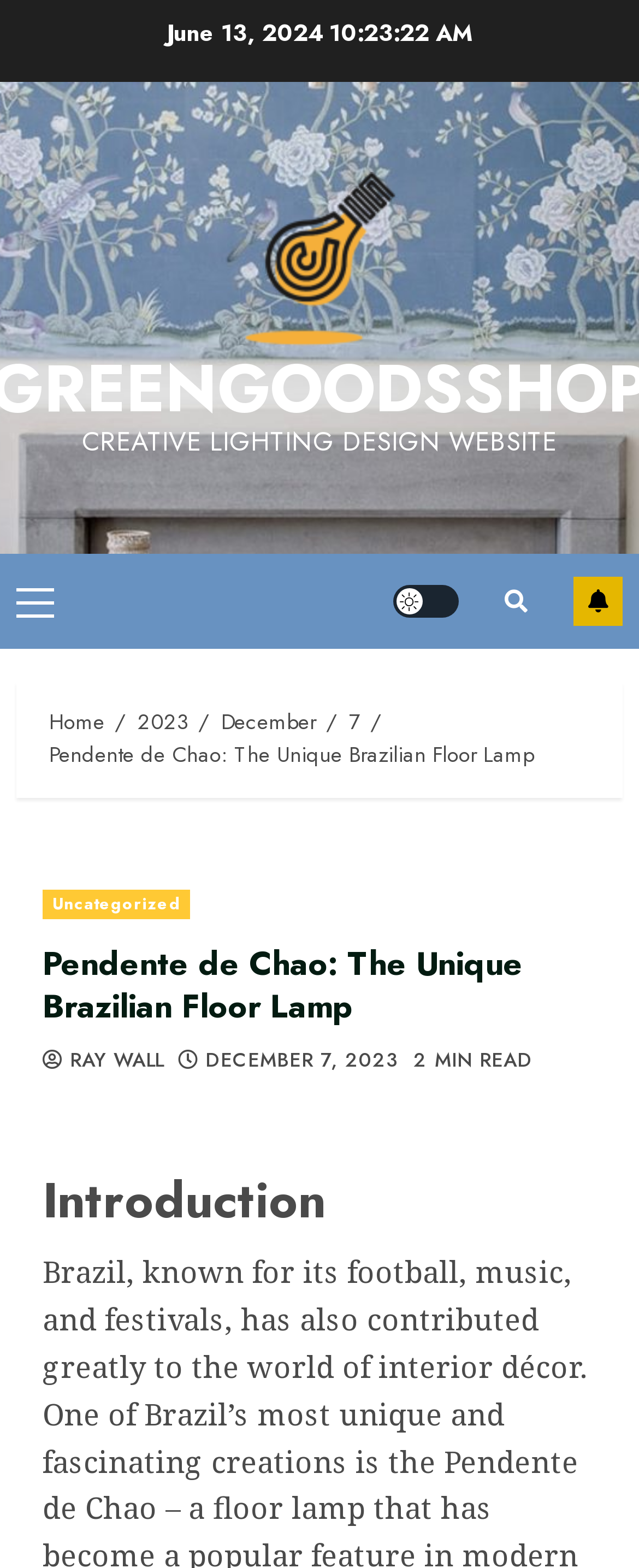Give the bounding box coordinates for the element described by: "Light/Dark Button".

[0.615, 0.373, 0.718, 0.394]